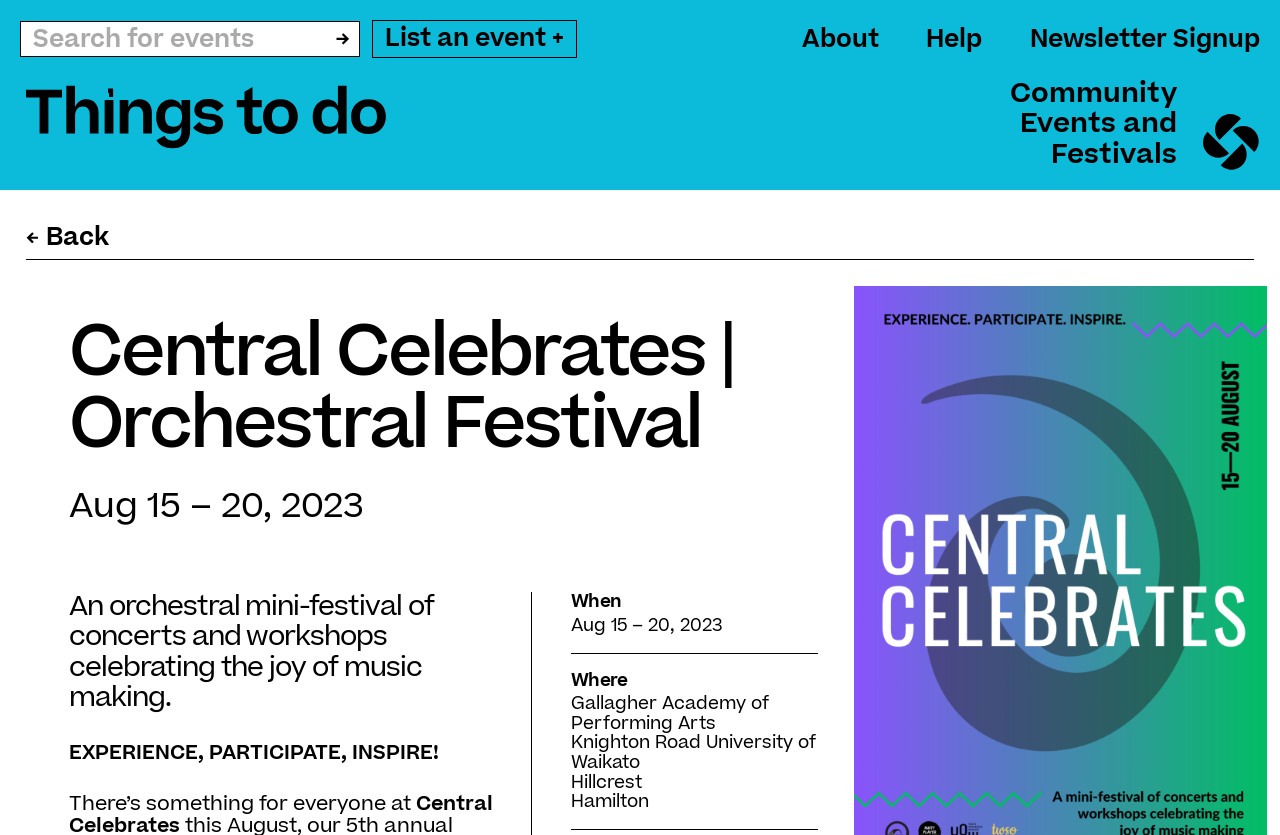Where is the festival being held?
Answer the question with a single word or phrase, referring to the image.

Gallagher Academy of Performing Arts